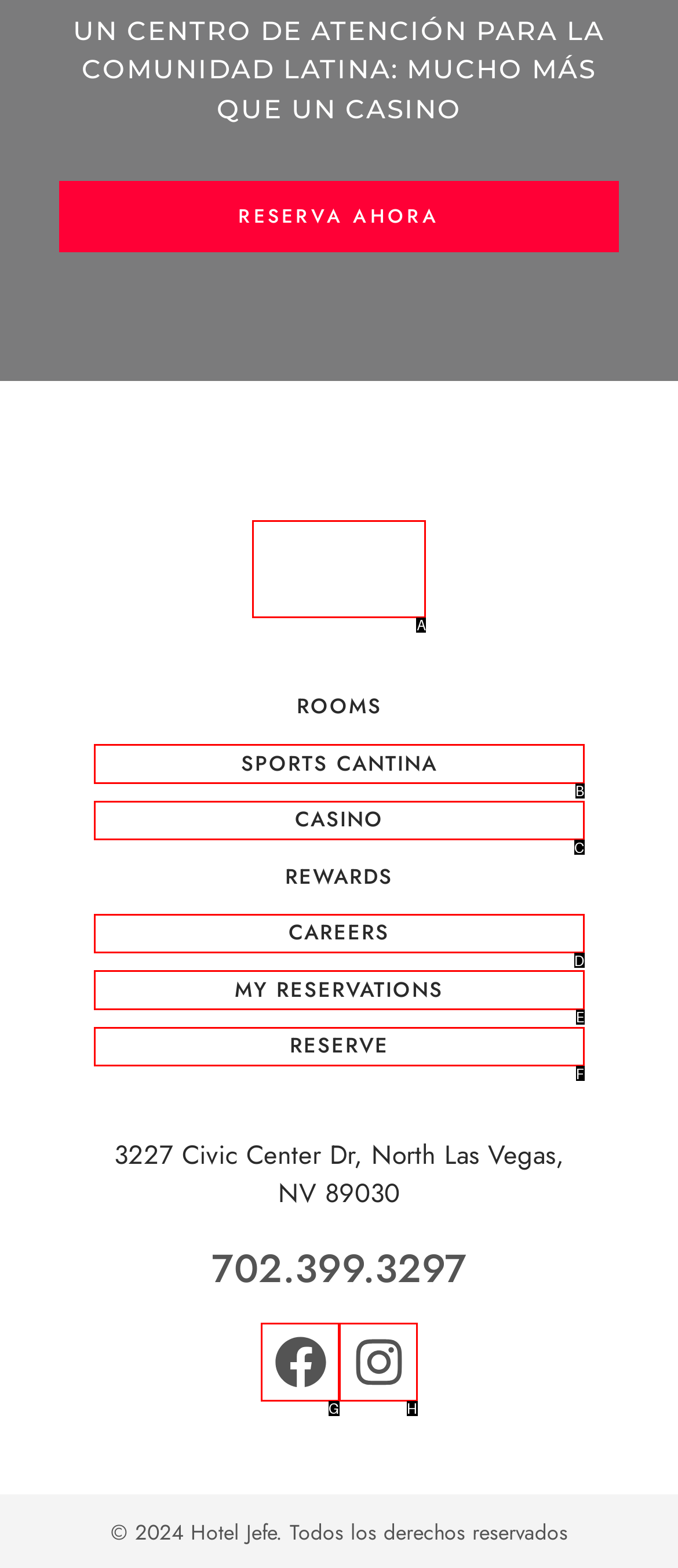Choose the letter of the UI element necessary for this task: Visit Hotel Jefe website
Answer with the correct letter.

A